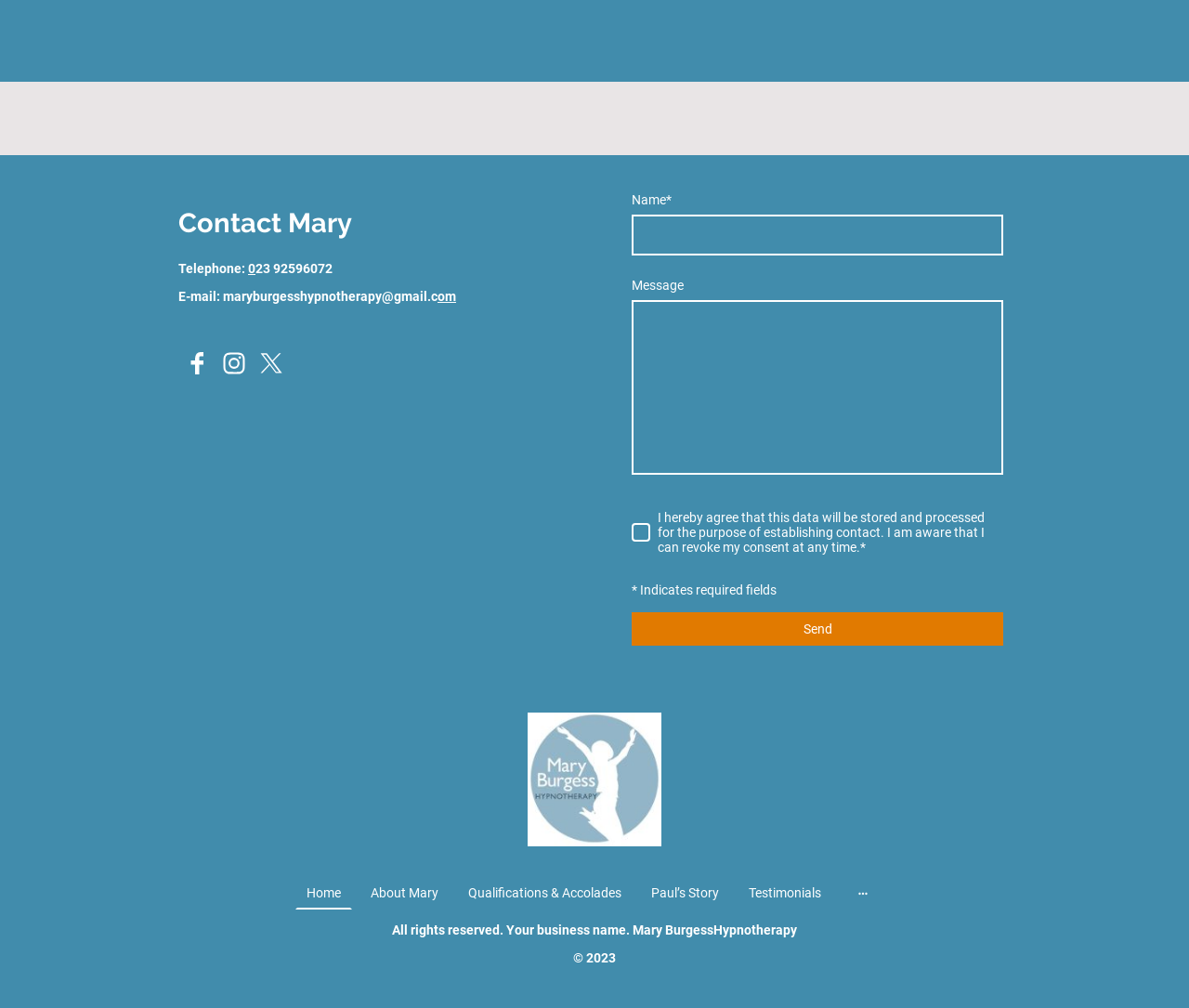What is the purpose of the form?
Using the image, respond with a single word or phrase.

Establishing contact